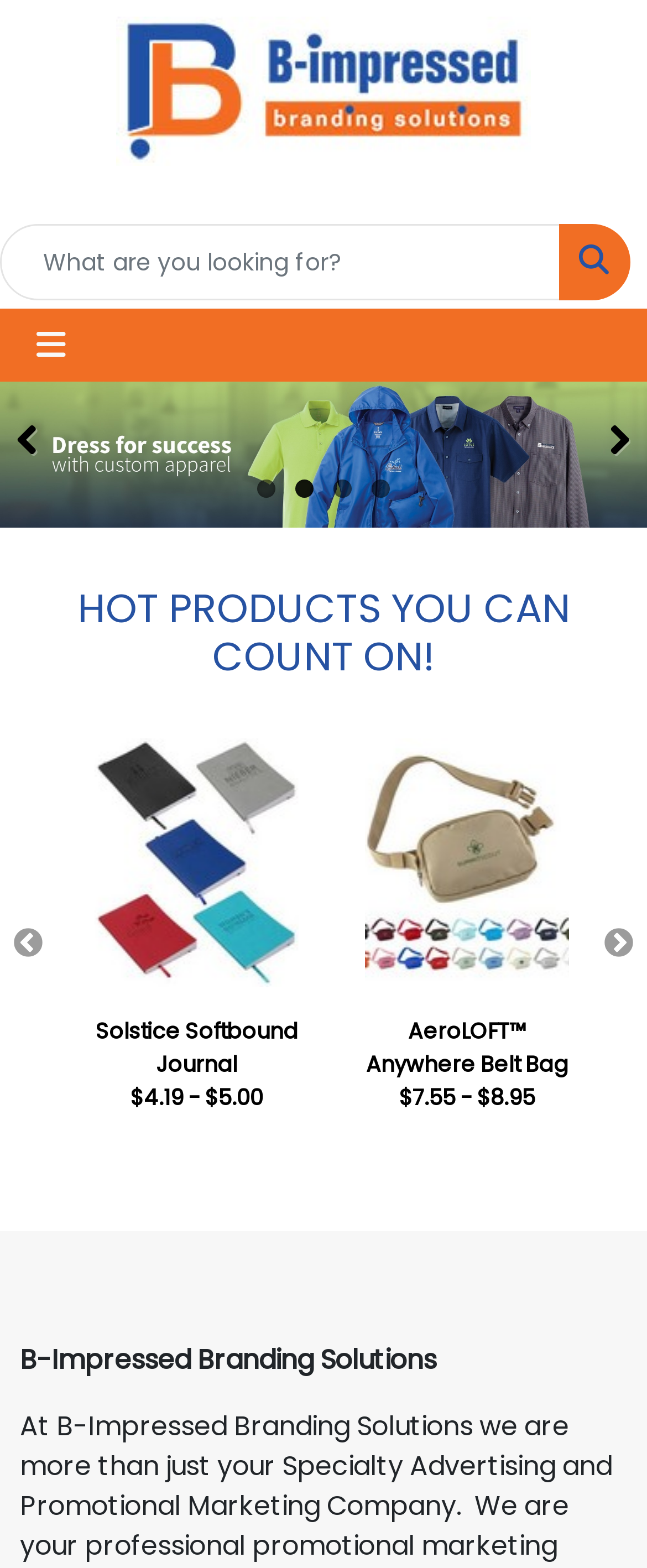Please find the bounding box coordinates of the section that needs to be clicked to achieve this instruction: "Click on the logo".

[0.179, 0.011, 0.821, 0.106]